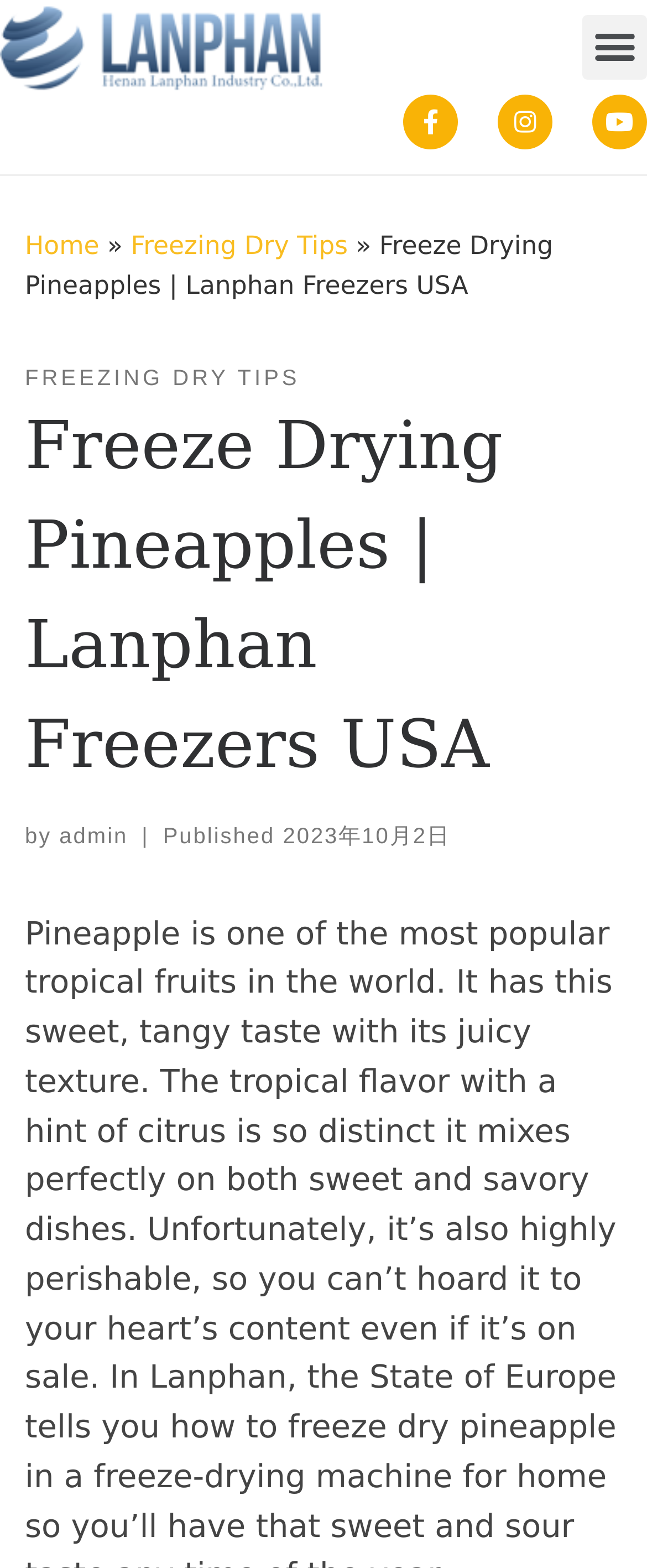How many social media links are there?
Utilize the information in the image to give a detailed answer to the question.

I counted the number of social media links by looking at the elements with icons, specifically the [247] link 'Facebook-f ', [248] link 'Instagram ', and [249] link 'Youtube ' elements. There are three social media links in total.